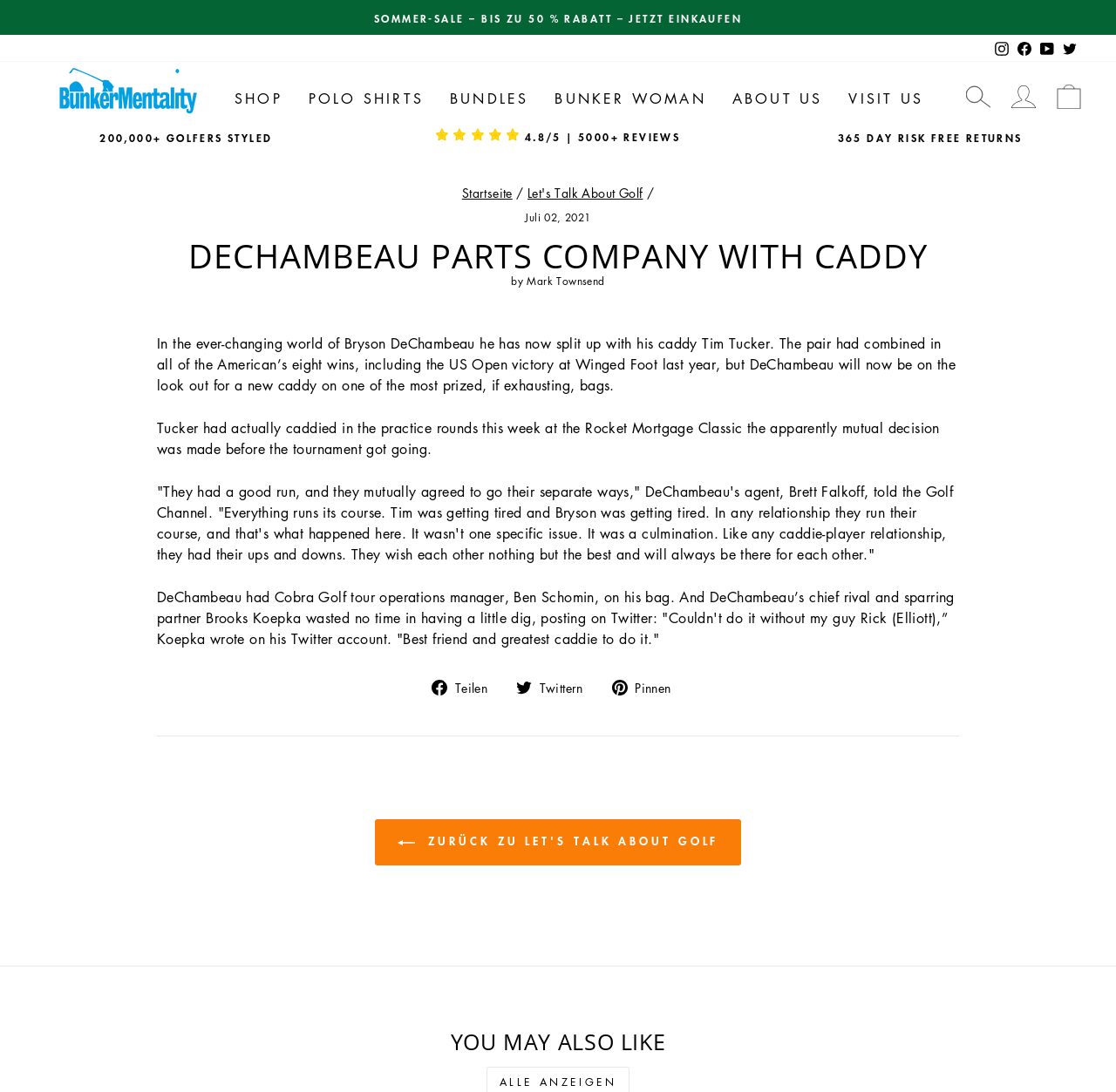From the element description: "About Us", extract the bounding box coordinates of the UI element. The coordinates should be expressed as four float numbers between 0 and 1, in the order [left, top, right, bottom].

[0.644, 0.075, 0.749, 0.106]